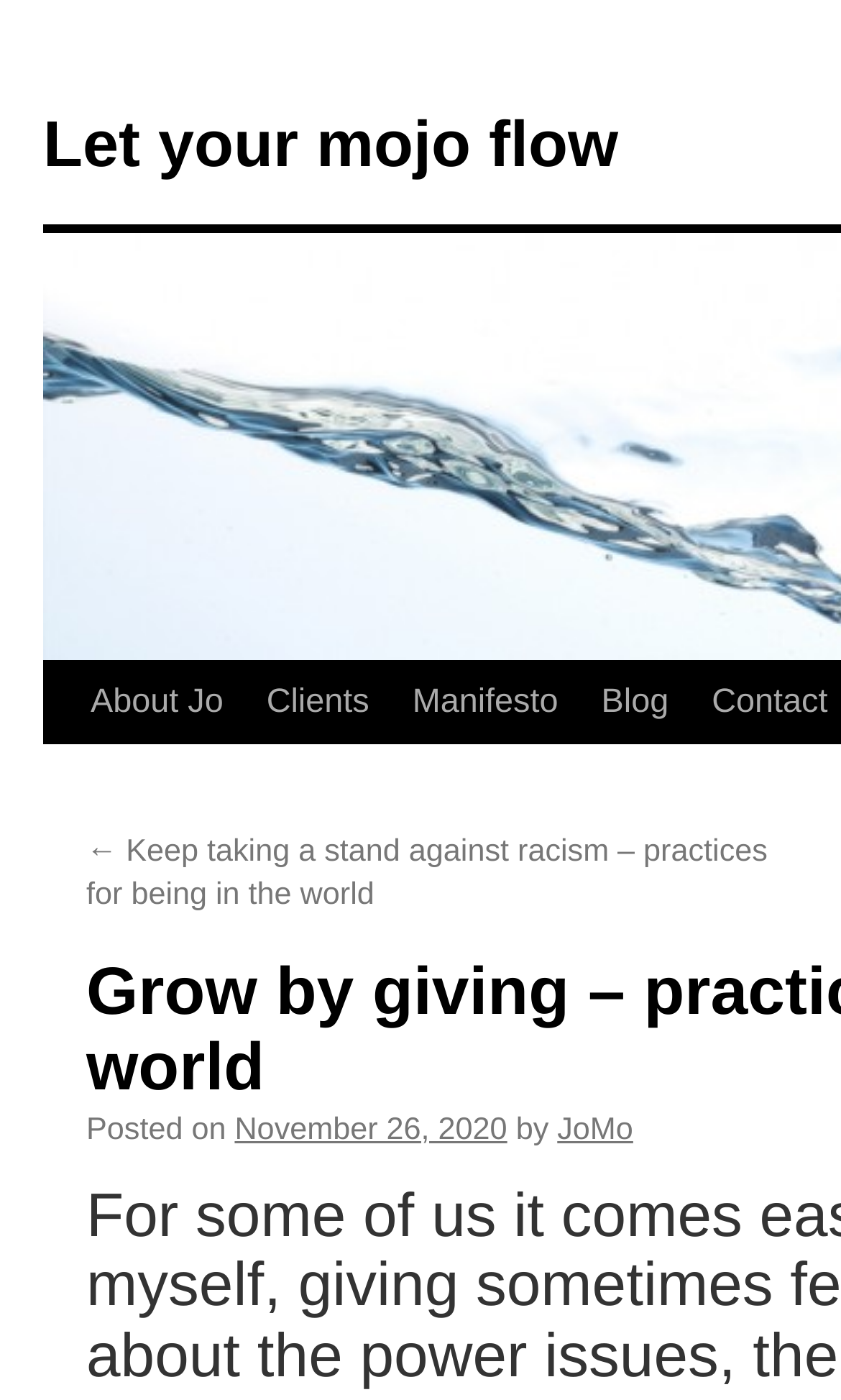Pinpoint the bounding box coordinates of the clickable element to carry out the following instruction: "go to Jo's about page."

[0.082, 0.473, 0.291, 0.532]